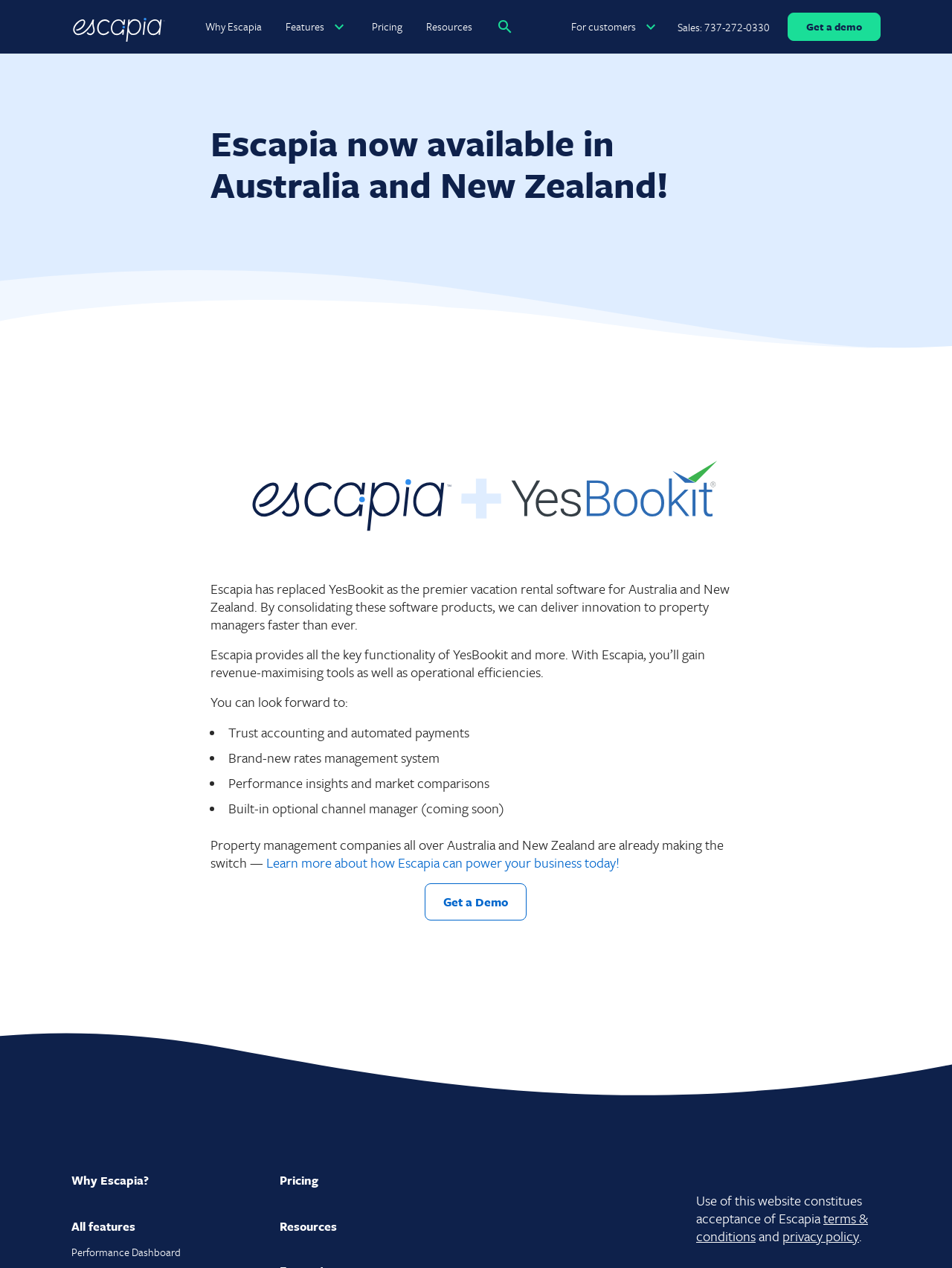Specify the bounding box coordinates of the region I need to click to perform the following instruction: "View features of Escapia". The coordinates must be four float numbers in the range of 0 to 1, i.e., [left, top, right, bottom].

[0.3, 0.0, 0.341, 0.042]